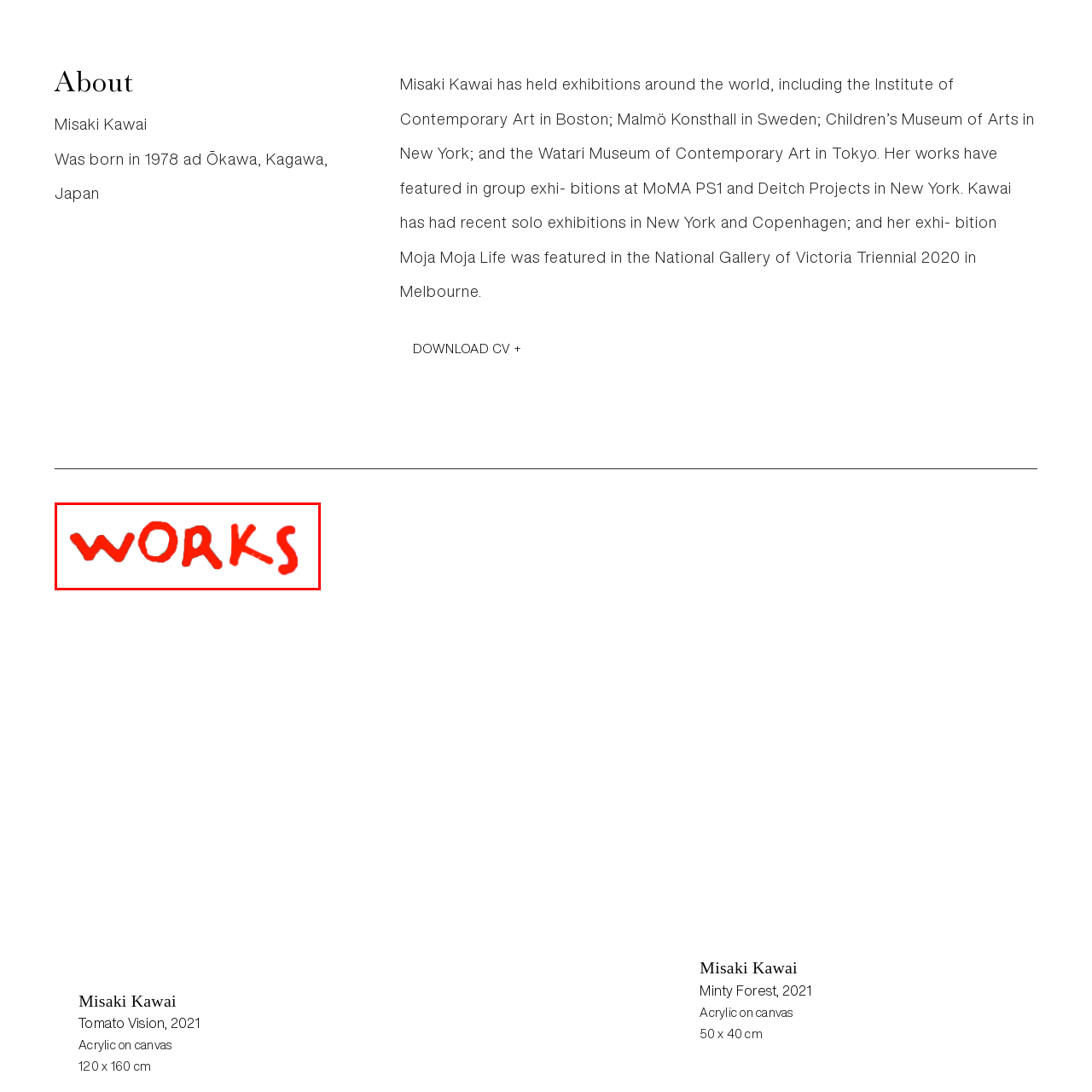Look at the image enclosed within the red outline and answer the question with a single word or phrase:
What font style is used for the word 'WORKS'?

Bold